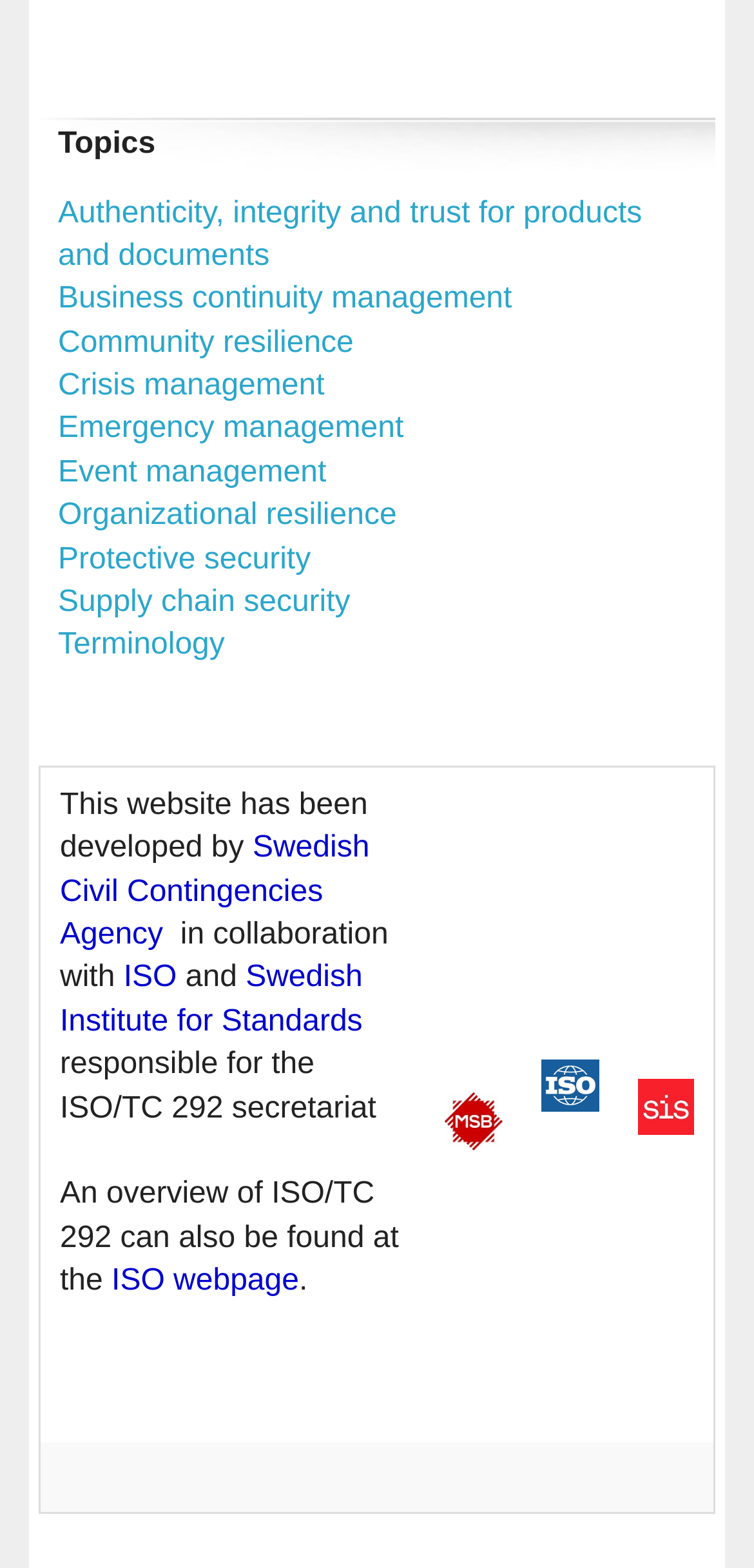Please respond to the question using a single word or phrase:
What organization developed this website?

Swedish Civil Contingencies Agency